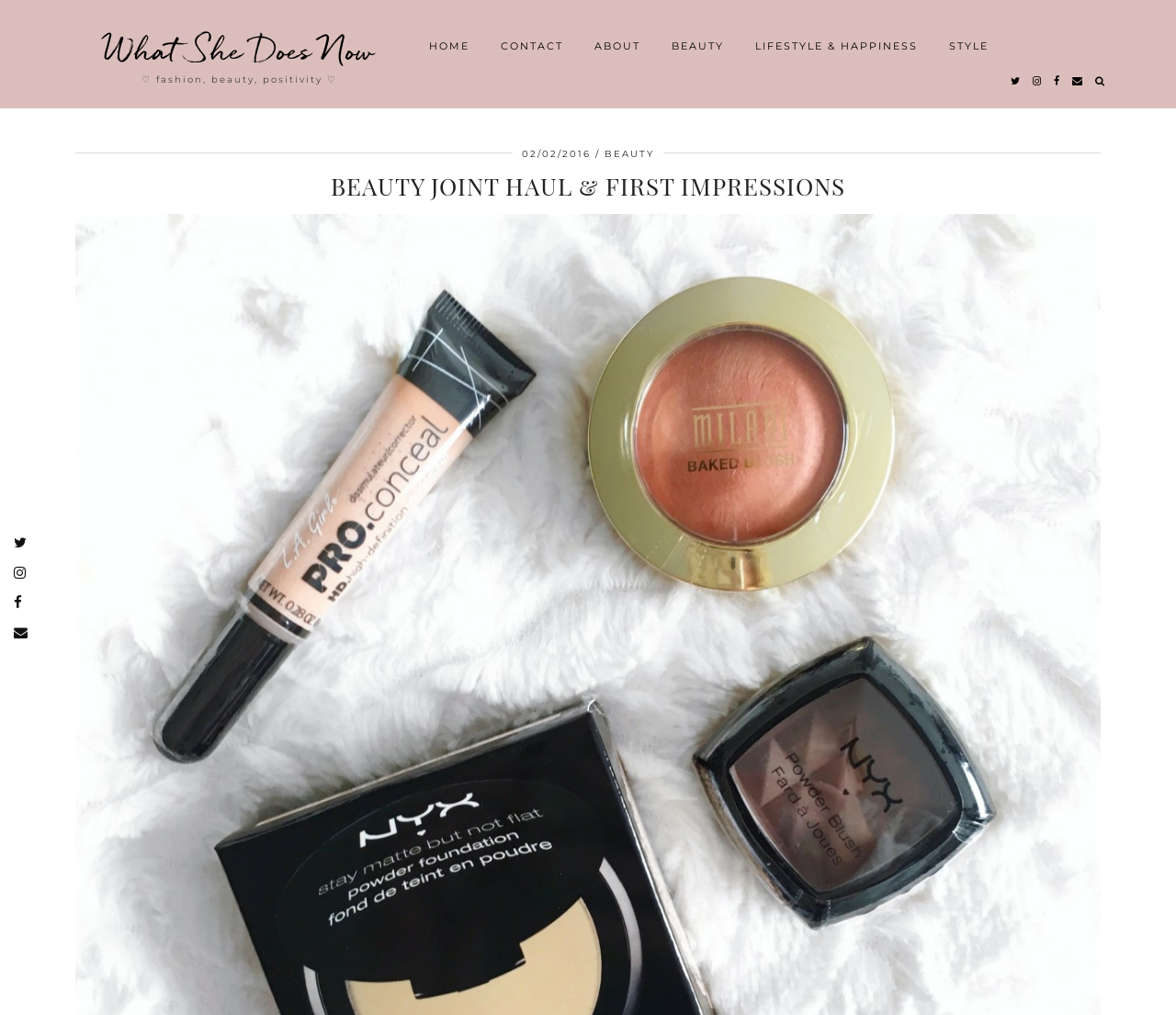Please identify the bounding box coordinates of the clickable area that will fulfill the following instruction: "go to home page". The coordinates should be in the format of four float numbers between 0 and 1, i.e., [left, top, right, bottom].

[0.352, 0.028, 0.412, 0.062]